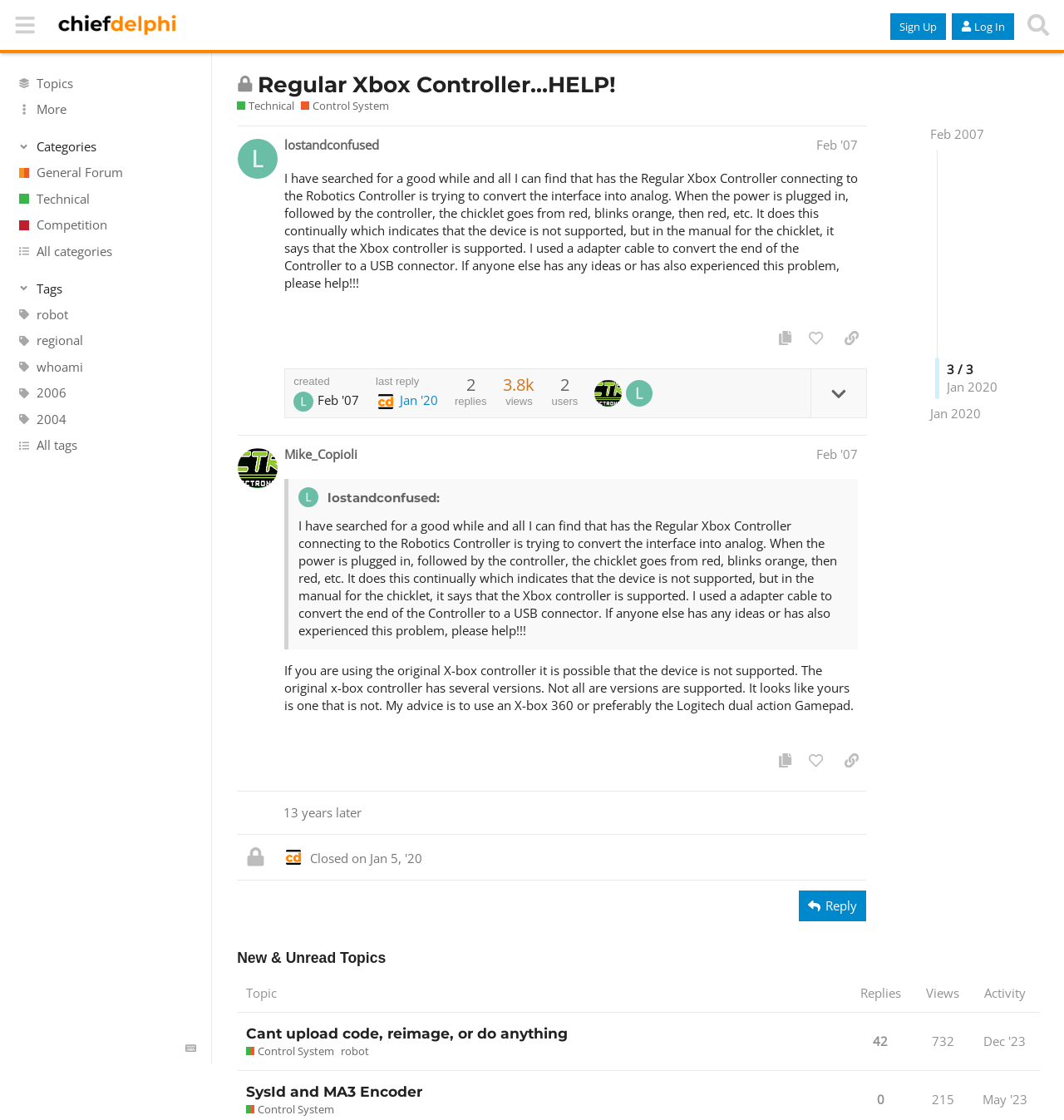What is the topic of this discussion?
Based on the image, respond with a single word or phrase.

Regular Xbox Controller